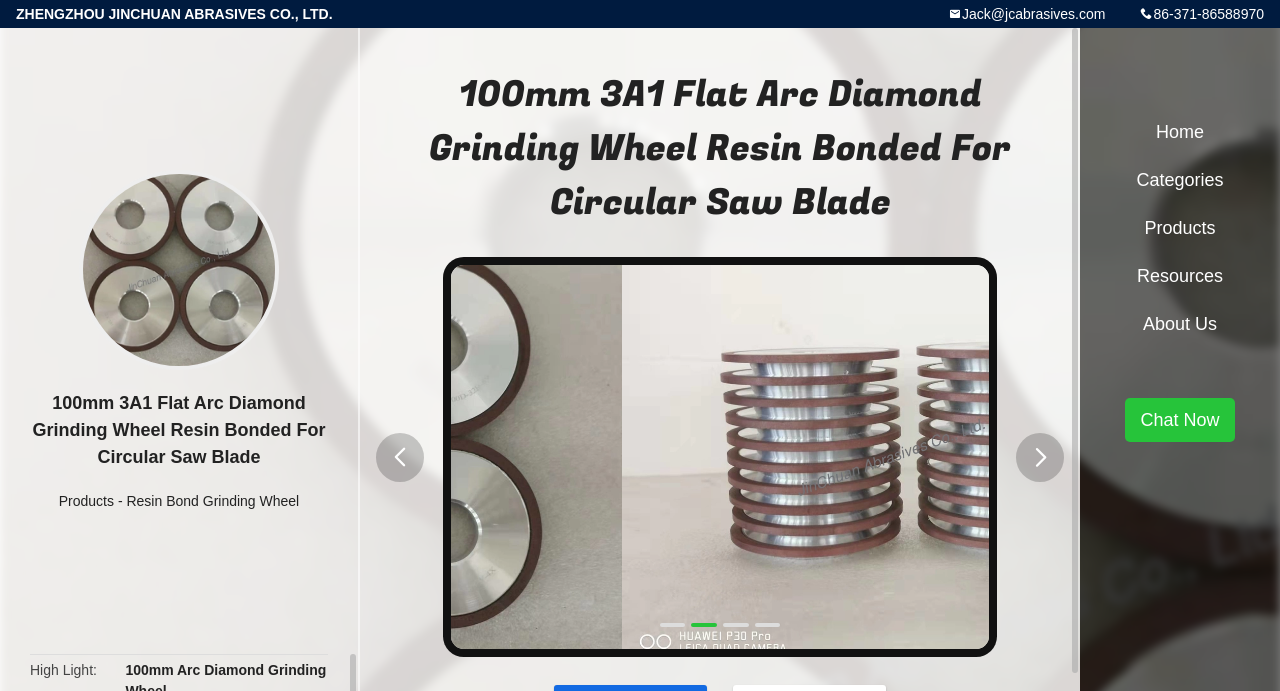What is the email address?
Based on the visual, give a brief answer using one word or a short phrase.

Jack@jcabrasives.com